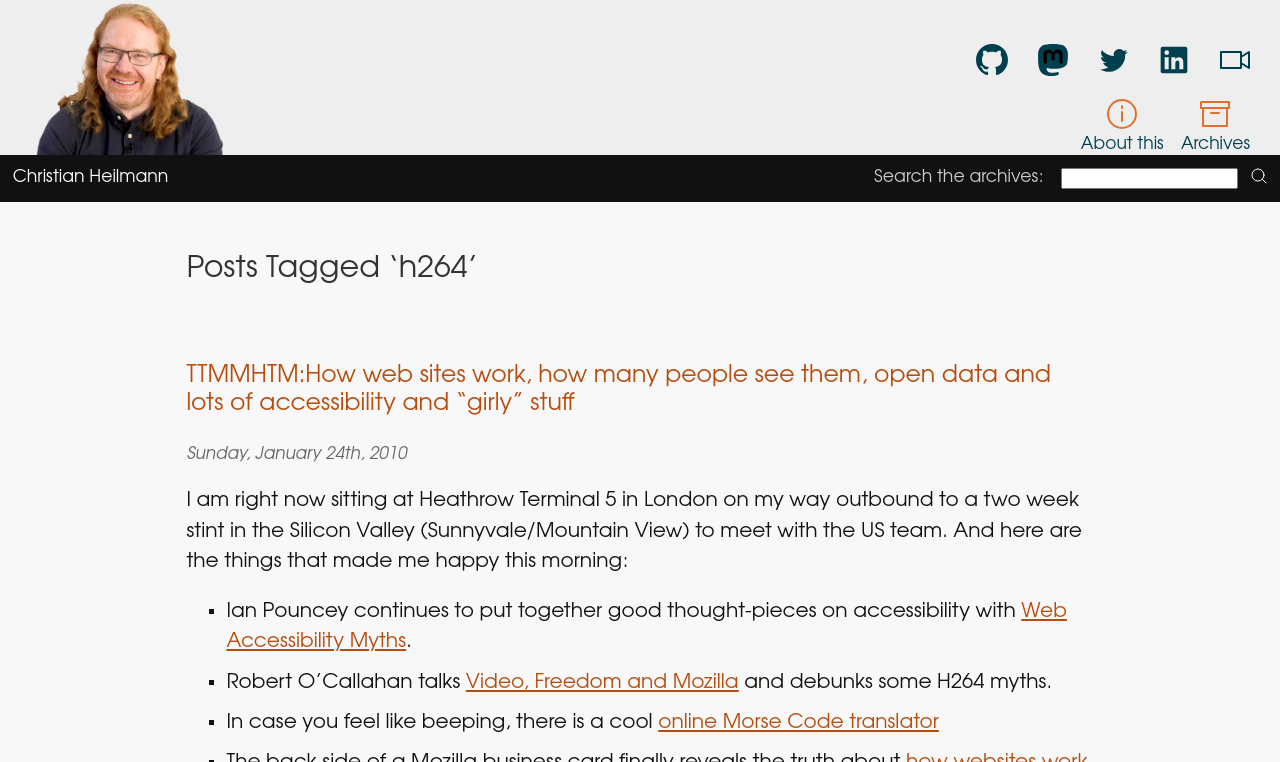Please locate the bounding box coordinates of the region I need to click to follow this instruction: "Search the archives".

[0.829, 0.22, 0.967, 0.248]